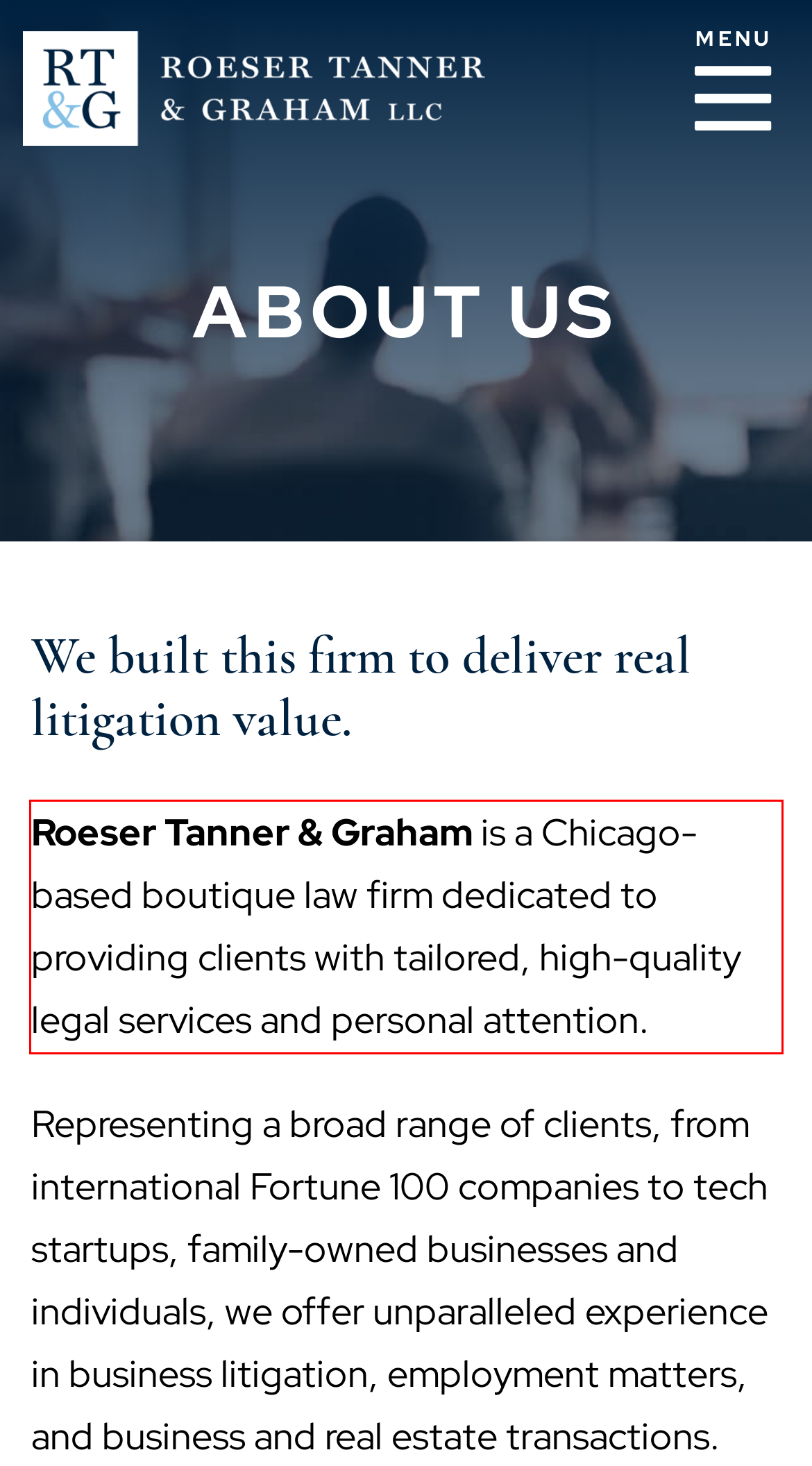Using the provided webpage screenshot, identify and read the text within the red rectangle bounding box.

Roeser Tanner & Graham is a Chicago-based boutique law firm dedicated to providing clients with tailored, high-quality legal services and personal attention.